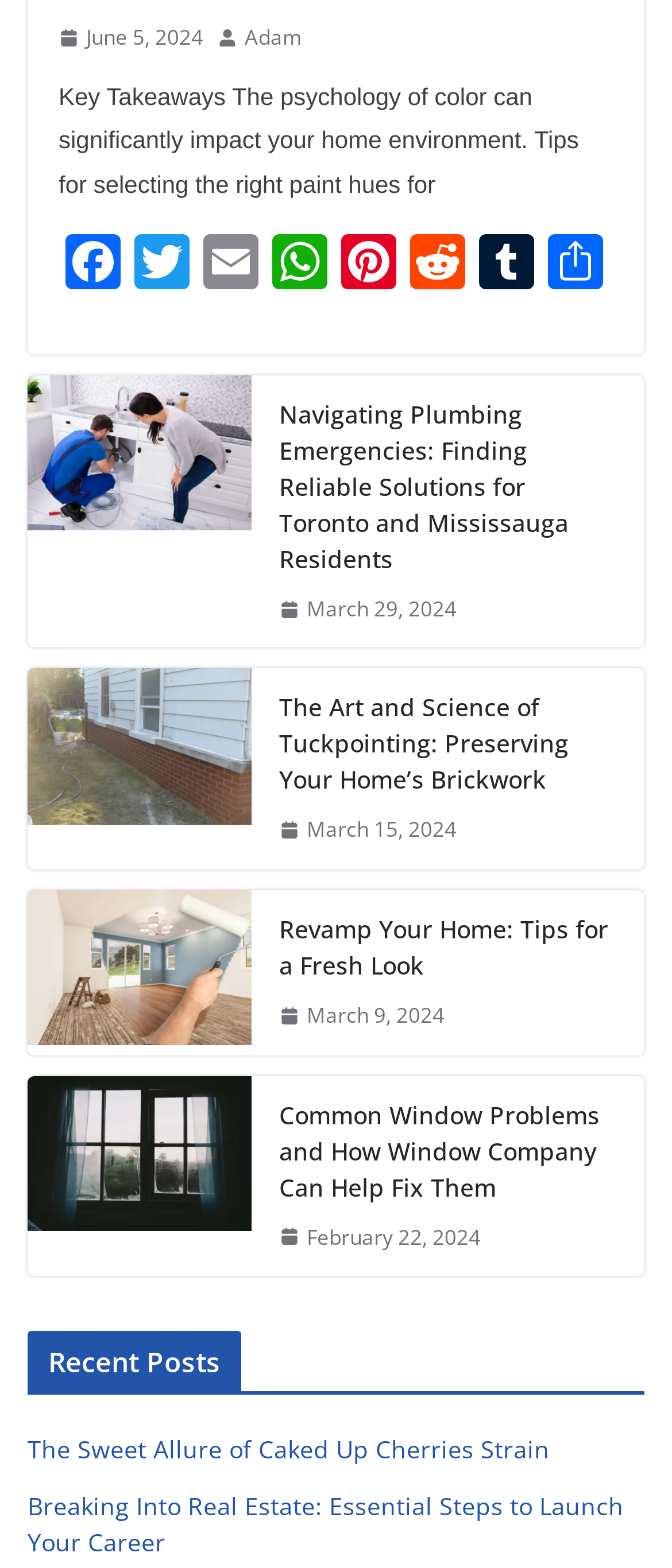Identify the coordinates of the bounding box for the element that must be clicked to accomplish the instruction: "More actions on the post".

None